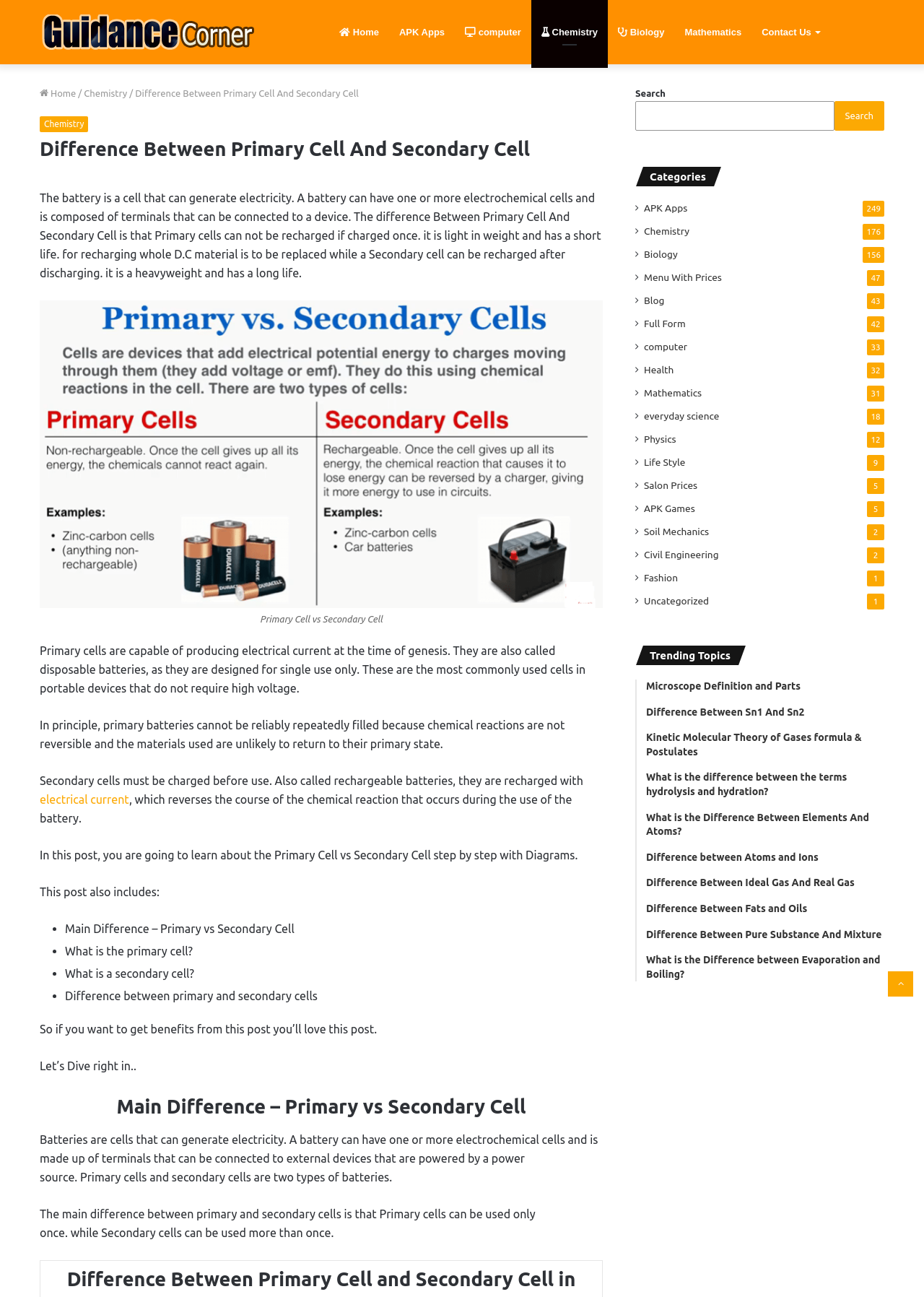Determine the bounding box coordinates of the clickable element to achieve the following action: 'Click on Chemistry'. Provide the coordinates as four float values between 0 and 1, formatted as [left, top, right, bottom].

[0.575, 0.0, 0.658, 0.05]